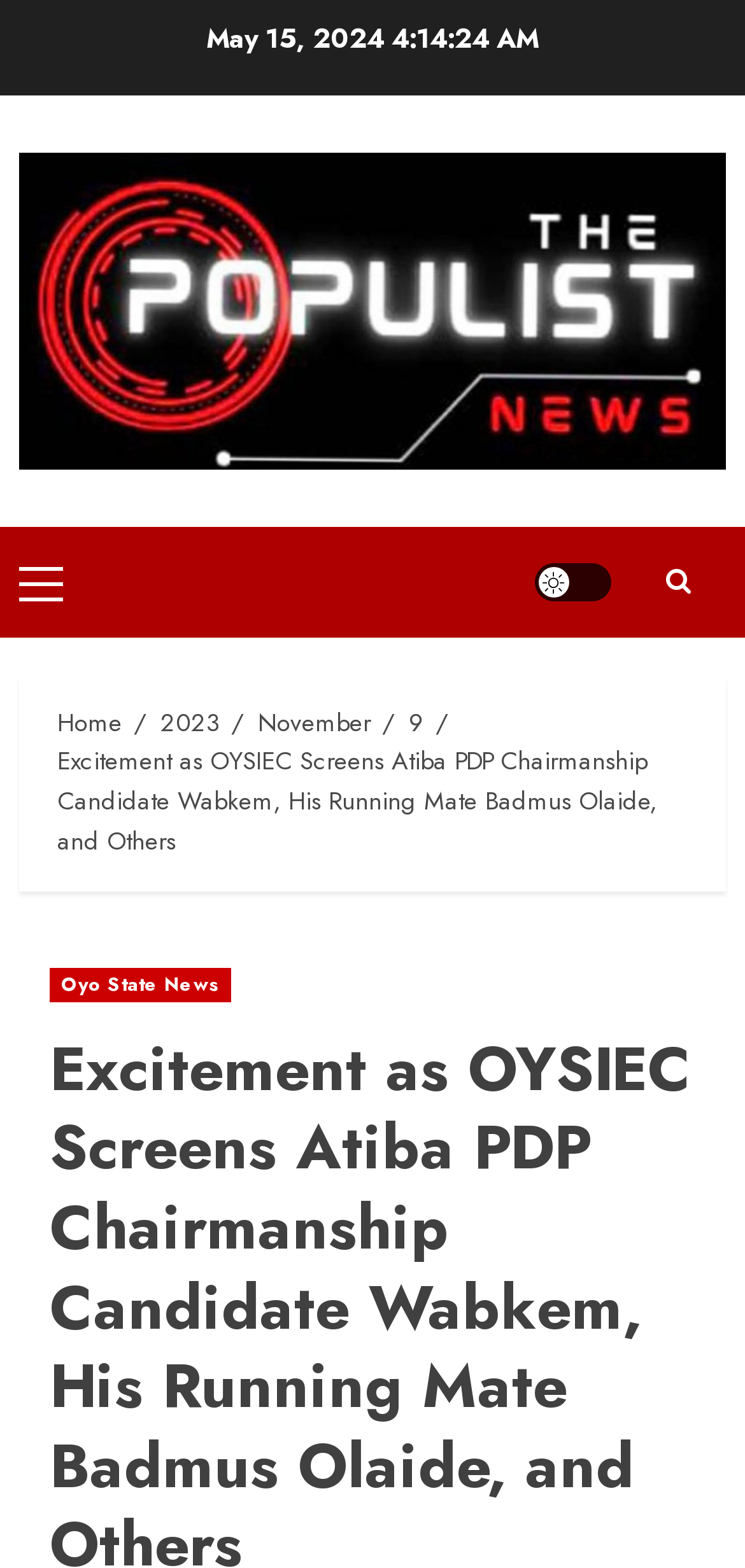How many breadcrumbs are there?
Look at the image and construct a detailed response to the question.

I found the navigation element with bounding box coordinates [0.077, 0.449, 0.923, 0.55] which contains 5 links: 'Home', '2023', 'November', '9', and the title of the article.